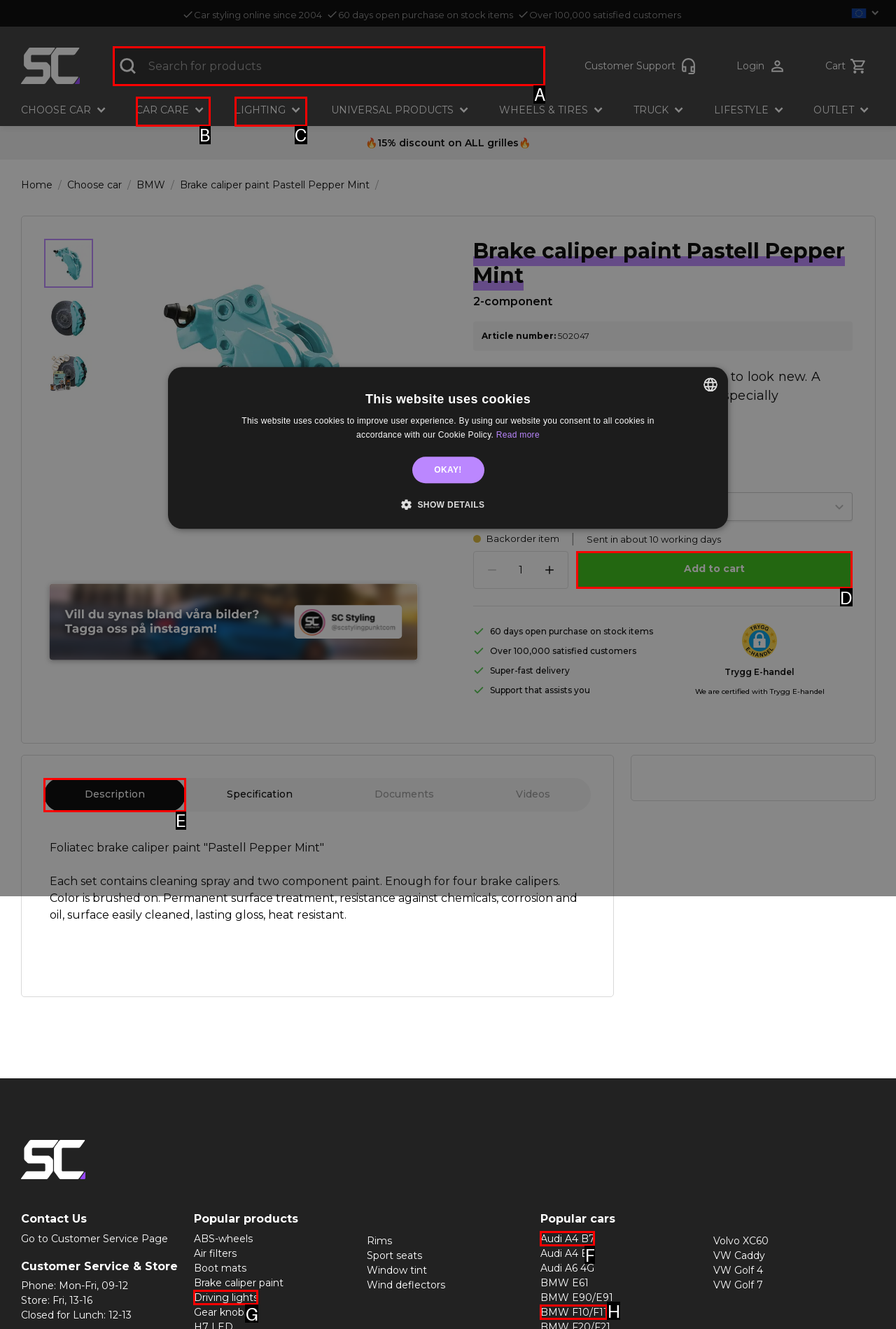Identify the HTML element to click to fulfill this task: Click the 'Add to cart' button
Answer with the letter from the given choices.

D